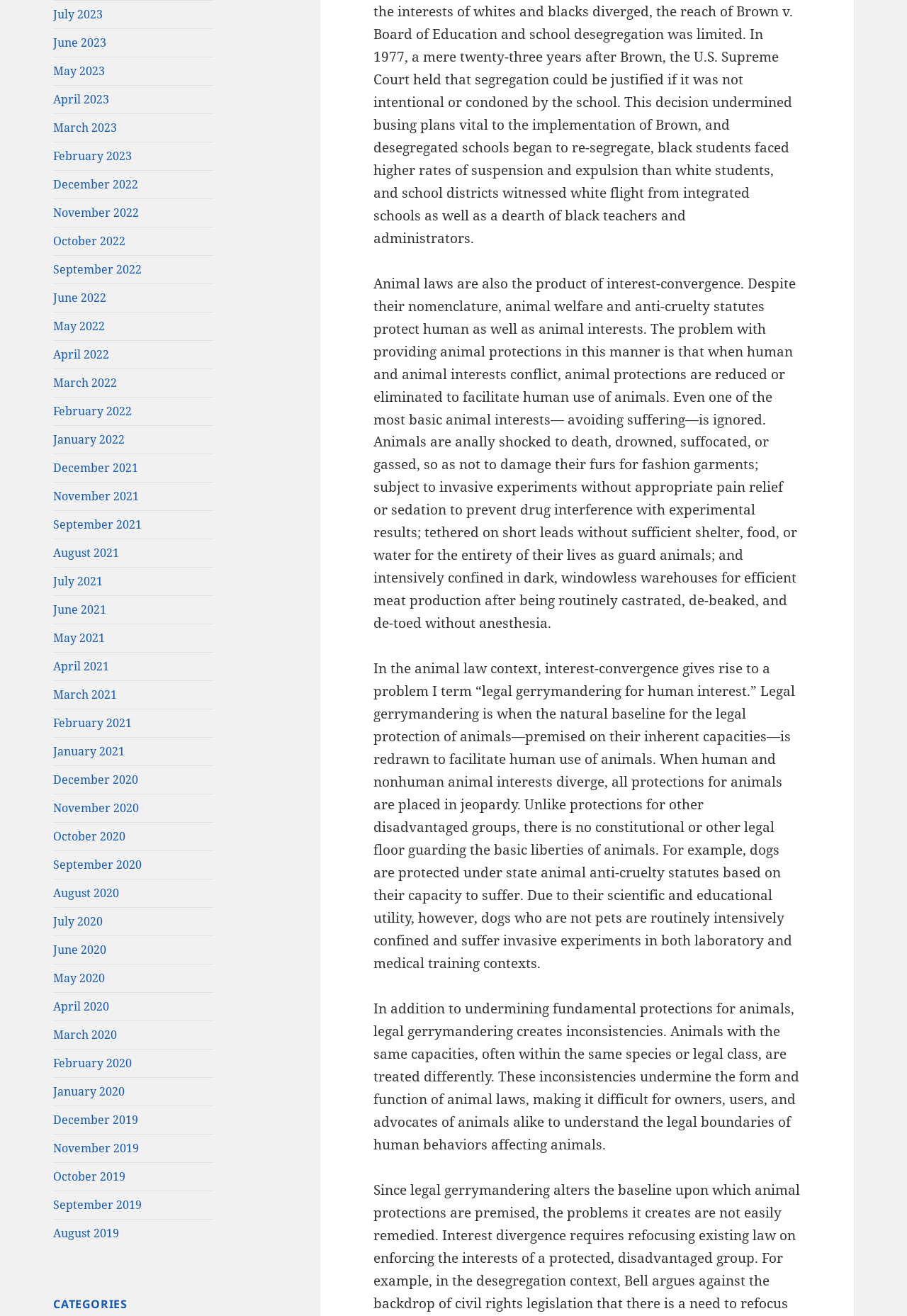Determine the bounding box coordinates of the element that should be clicked to execute the following command: "Click on December 2021".

[0.059, 0.35, 0.153, 0.362]